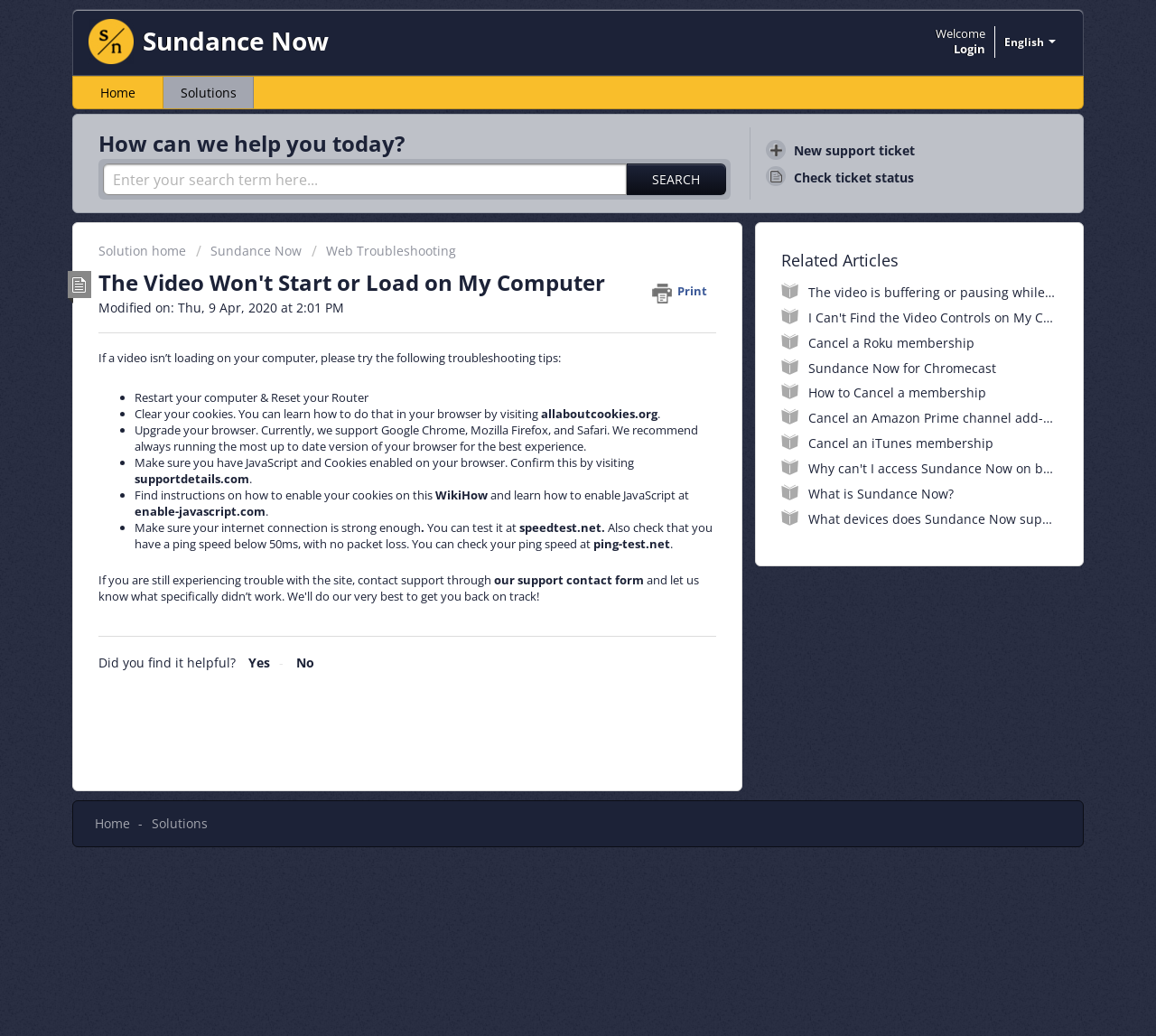What is the recommended browser for the best experience?
Kindly offer a detailed explanation using the data available in the image.

I found the recommended browsers by reading the article section of the webpage, which mentions that the website supports Google Chrome, Mozilla Firefox, and Safari, and recommends always running the most up-to-date version of the browser.